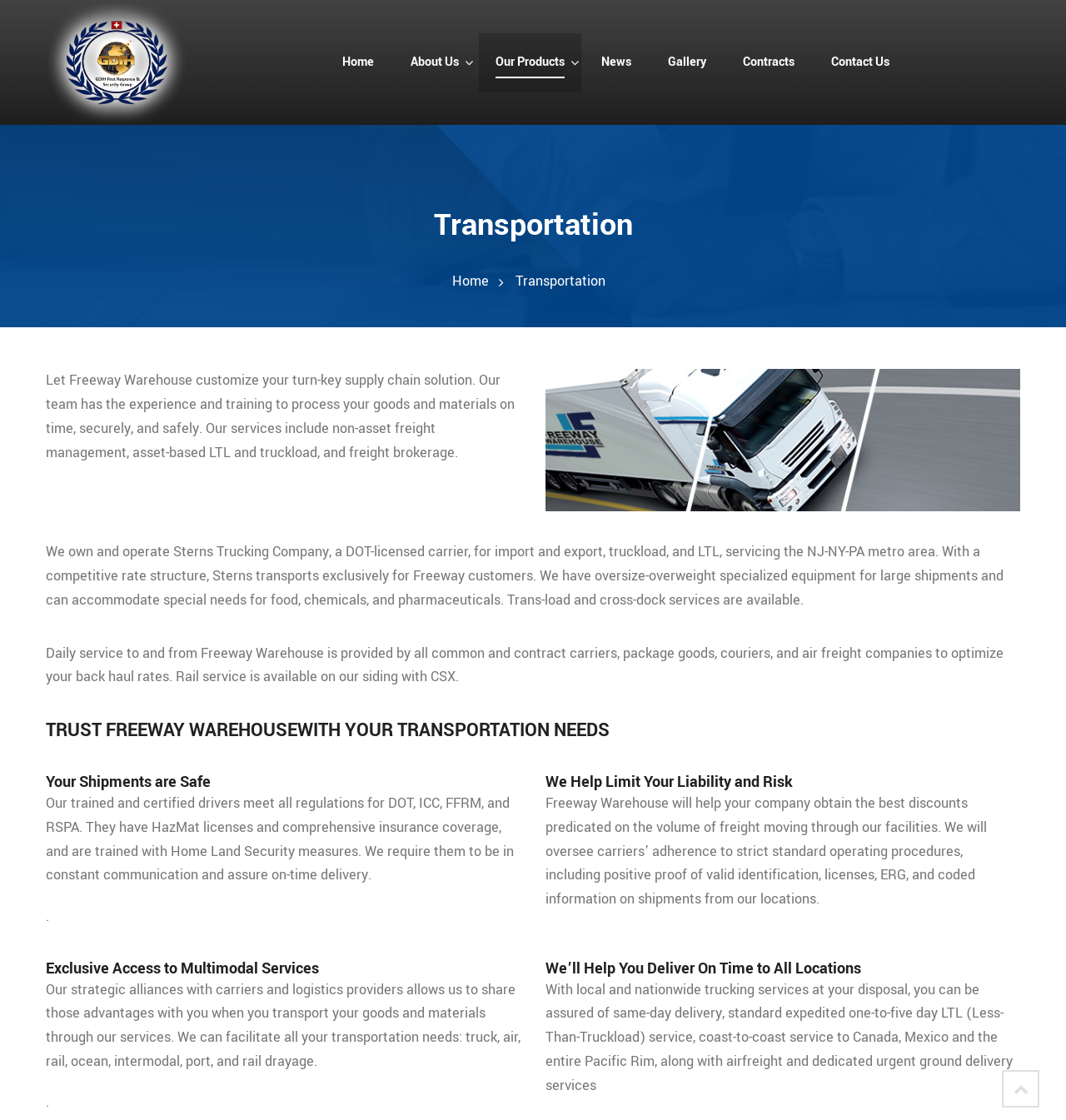Specify the bounding box coordinates of the area to click in order to follow the given instruction: "Click on the 'Home' link."

[0.321, 0.048, 0.351, 0.063]